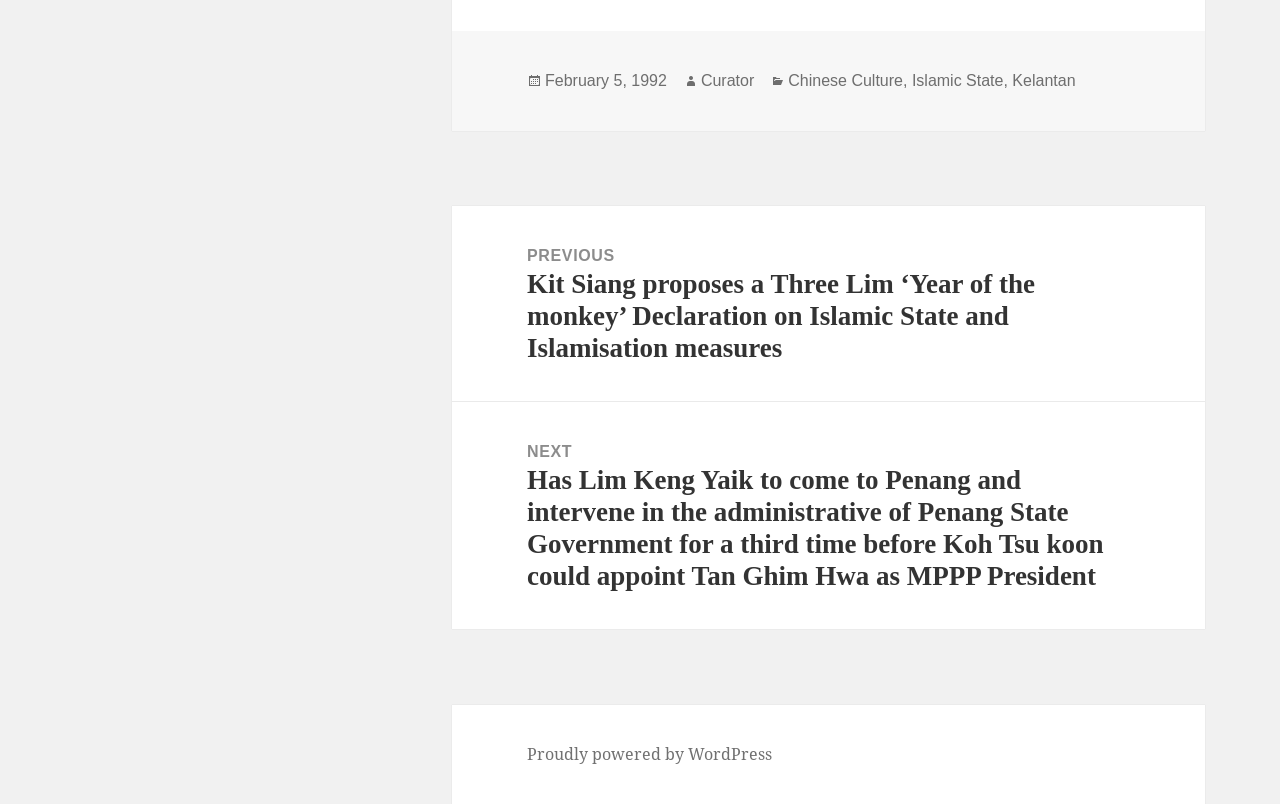Using the provided element description: "Proudly powered by WordPress", determine the bounding box coordinates of the corresponding UI element in the screenshot.

[0.412, 0.925, 0.603, 0.953]